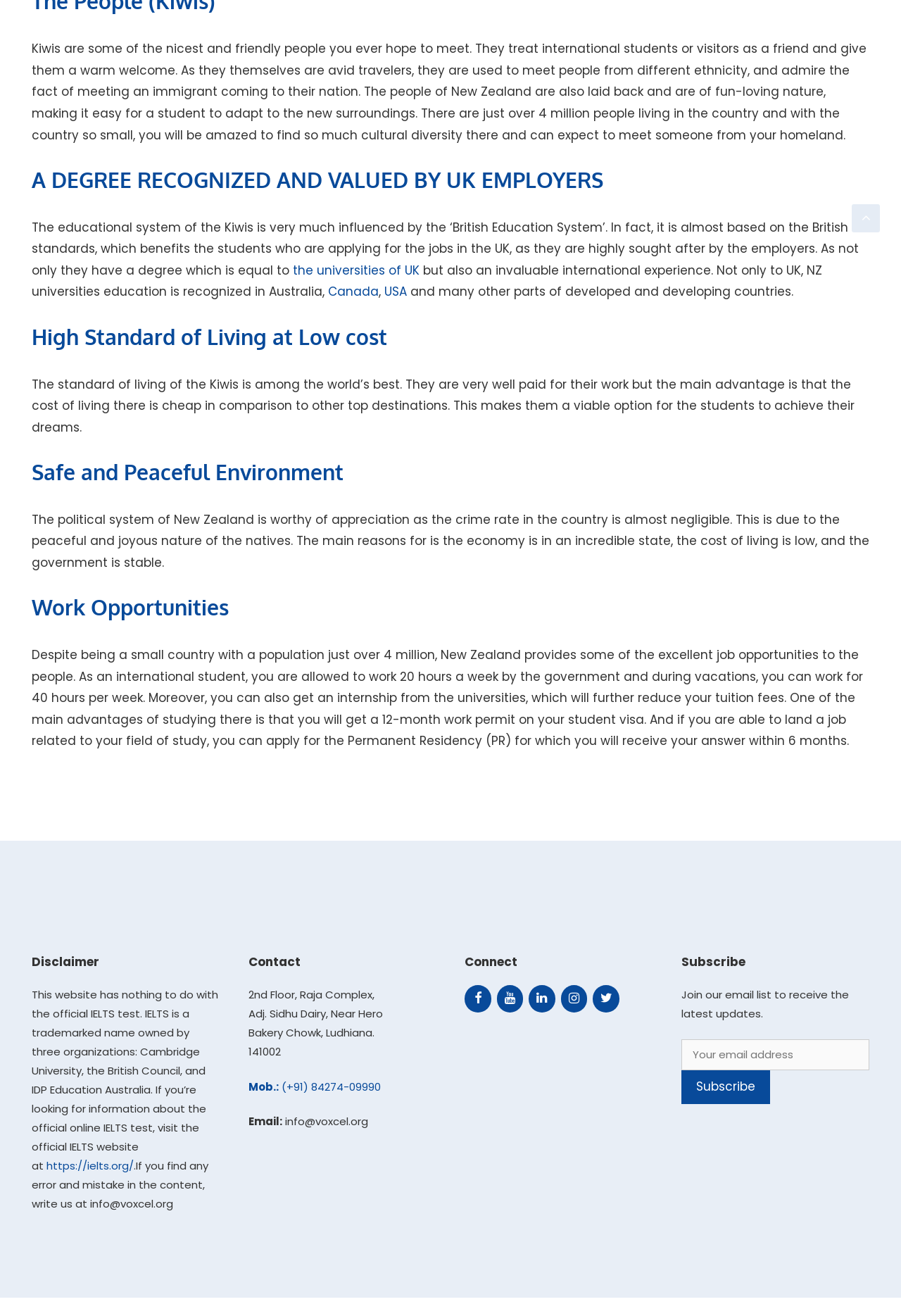Respond to the question below with a concise word or phrase:
What is the duration of the work permit provided to international students in New Zealand?

12 months